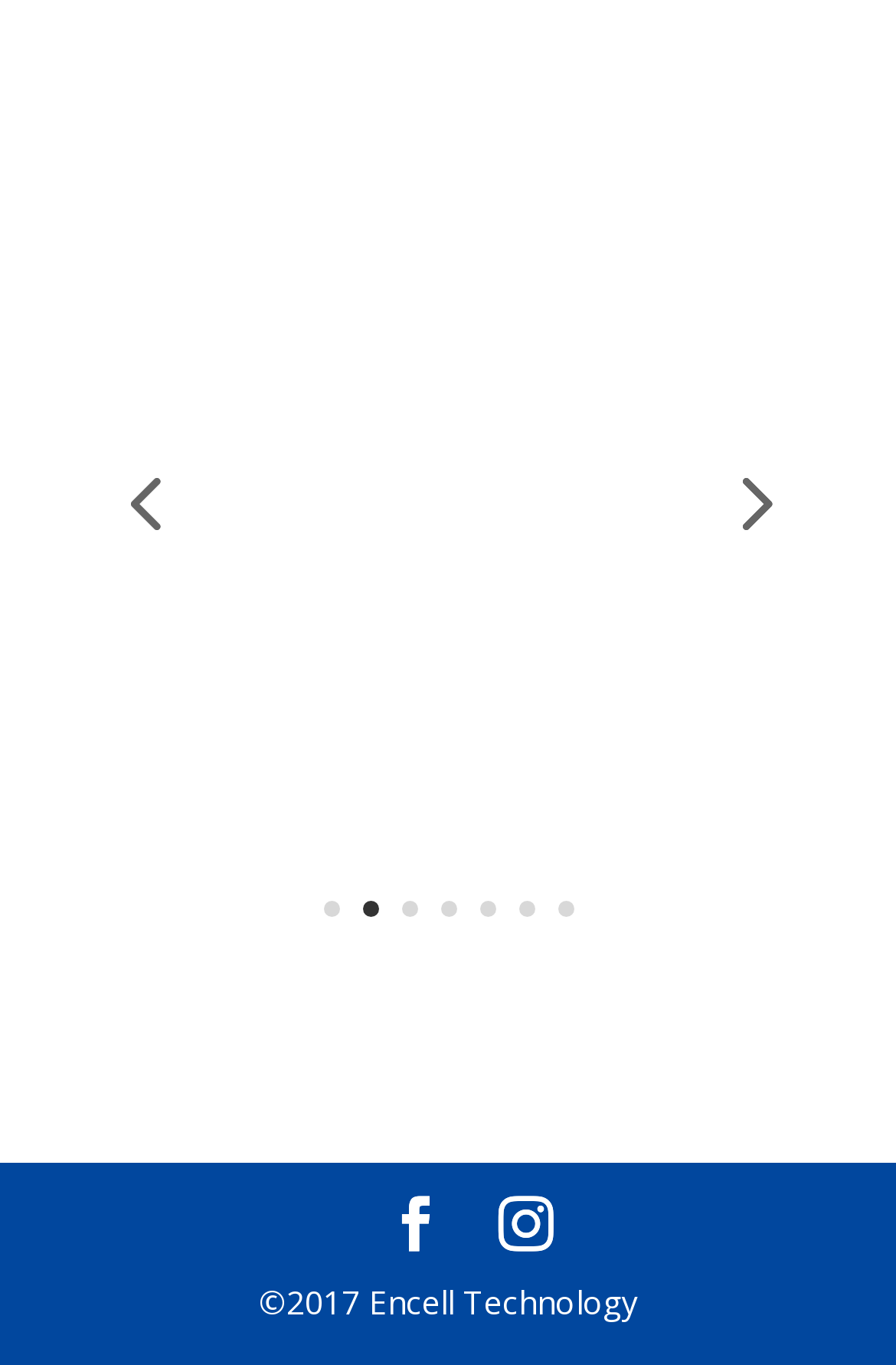Answer the following in one word or a short phrase: 
How many image links are on the webpage?

2